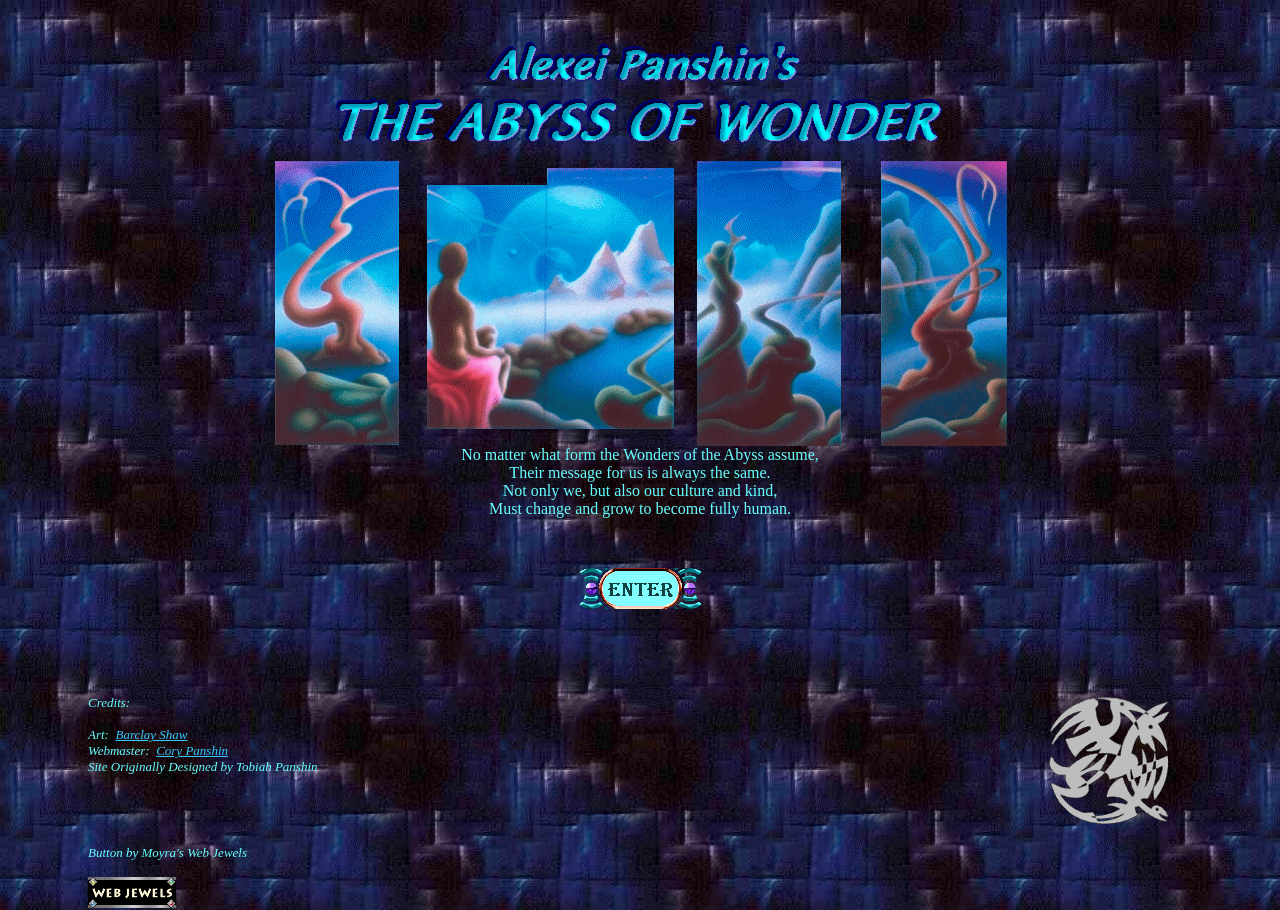Describe all significant elements and features of the webpage.

The webpage is about Alexei Panshin's "The Abyss of Wonder". At the top, there is a large image with the same title, taking up most of the width. Below the image, there is a link to the artist "Barclay Shaw" with a smaller image next to it. 

Following this, there are four paragraphs of text, each describing the wonders of the abyss. The text is centered on the page, with a moderate font size. 

Below the text, there is a blockquote section that takes up most of the width. Within this section, there is a link to "ENTER" with a small image next to it. Below the link, there are credits listed, including the drawing by Boris Artzybasheff, the art by Barclay Shaw, the webmaster Cory Panshin, and the original site design by Tobiah Panshin. 

At the very bottom of the page, there is a small image of "Moyra's Web Jewels".